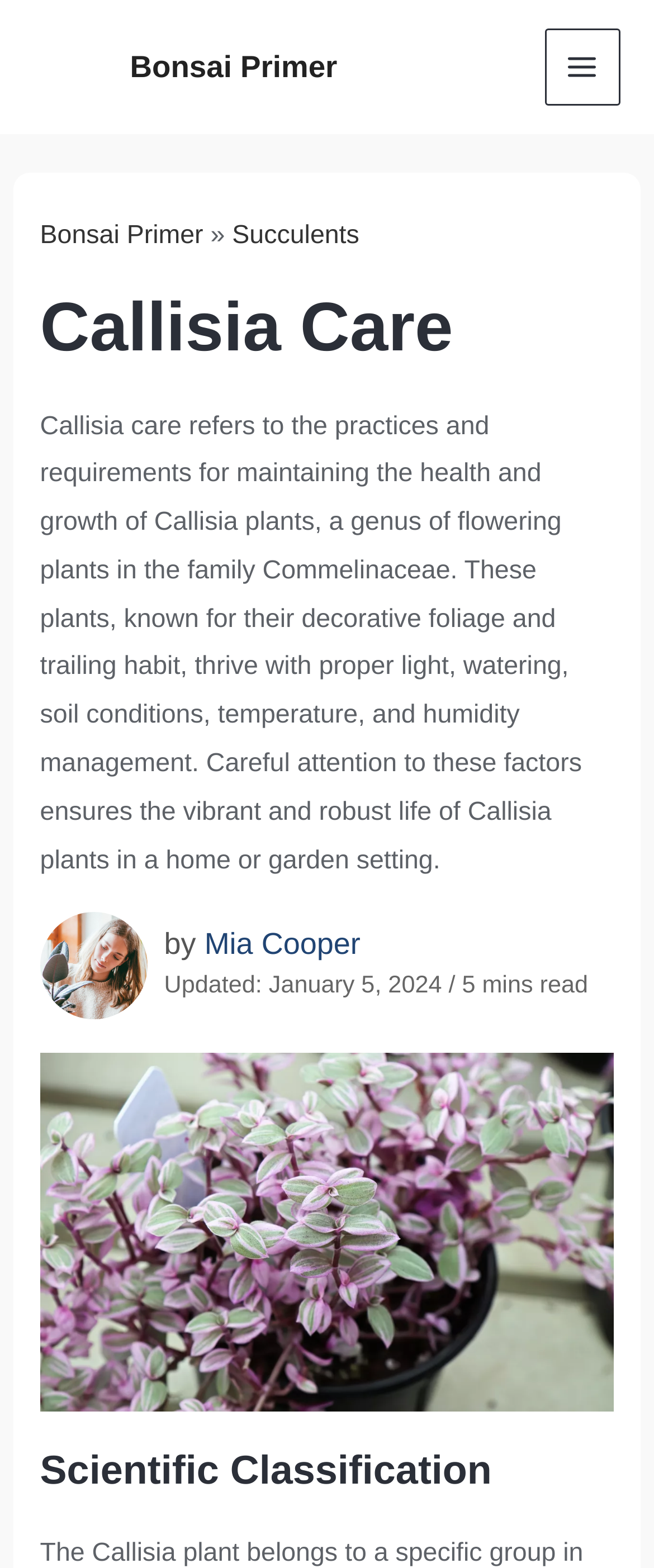Please predict the bounding box coordinates (top-left x, top-left y, bottom-right x, bottom-right y) for the UI element in the screenshot that fits the description: Bonsai Primer

[0.061, 0.141, 0.311, 0.159]